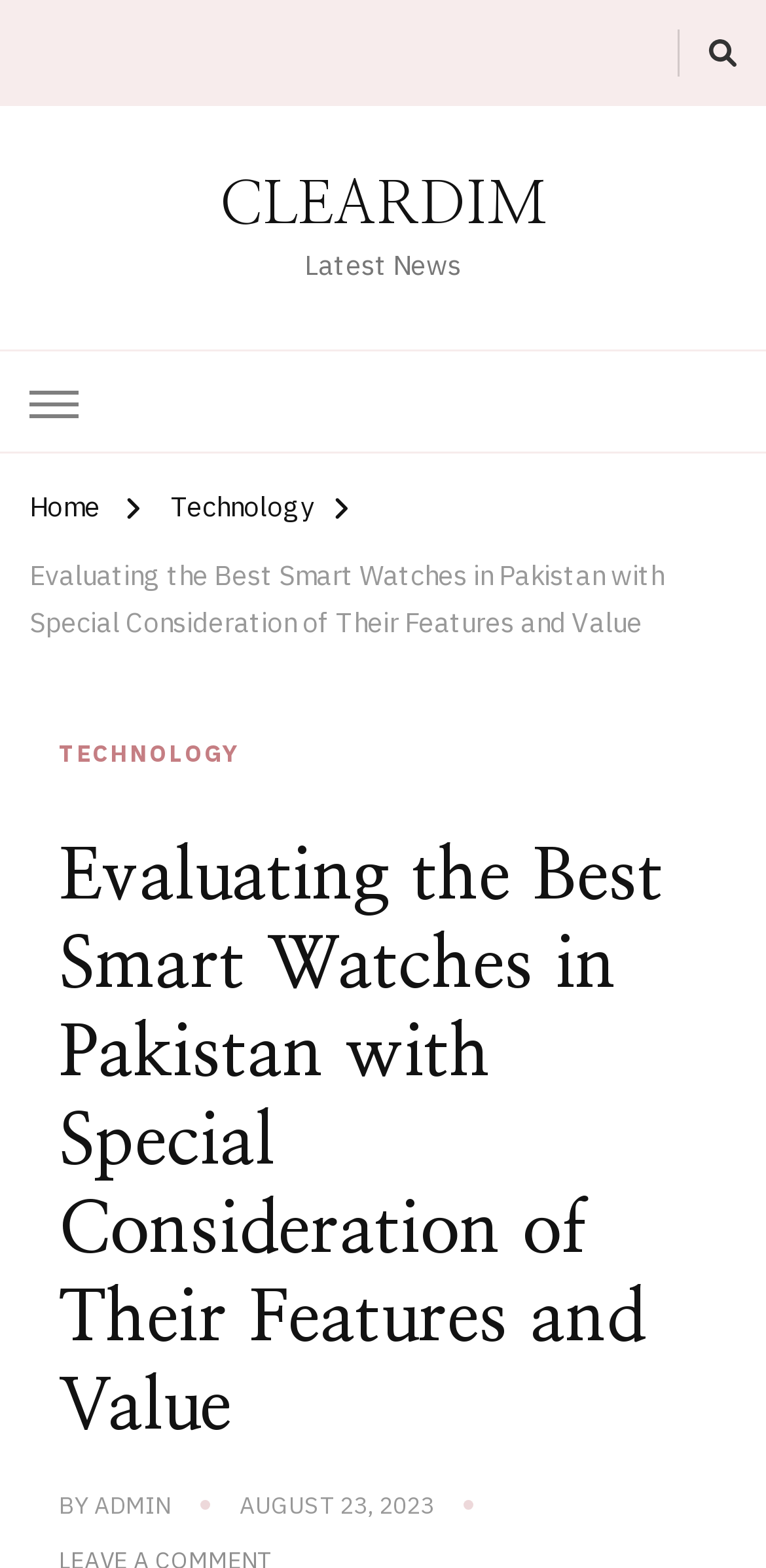Answer briefly with one word or phrase:
What is the name of the website?

CLEARDIM